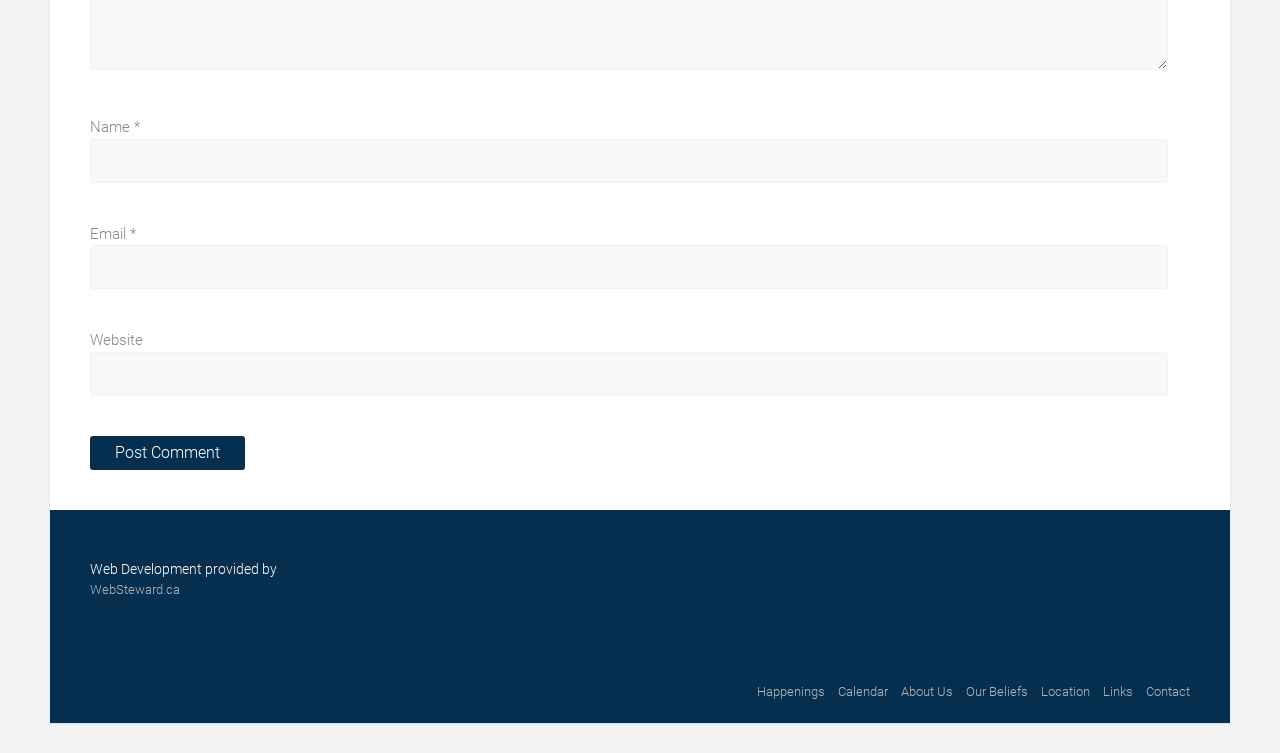Use a single word or phrase to respond to the question:
What is the purpose of the 'Name' field?

To enter user's name